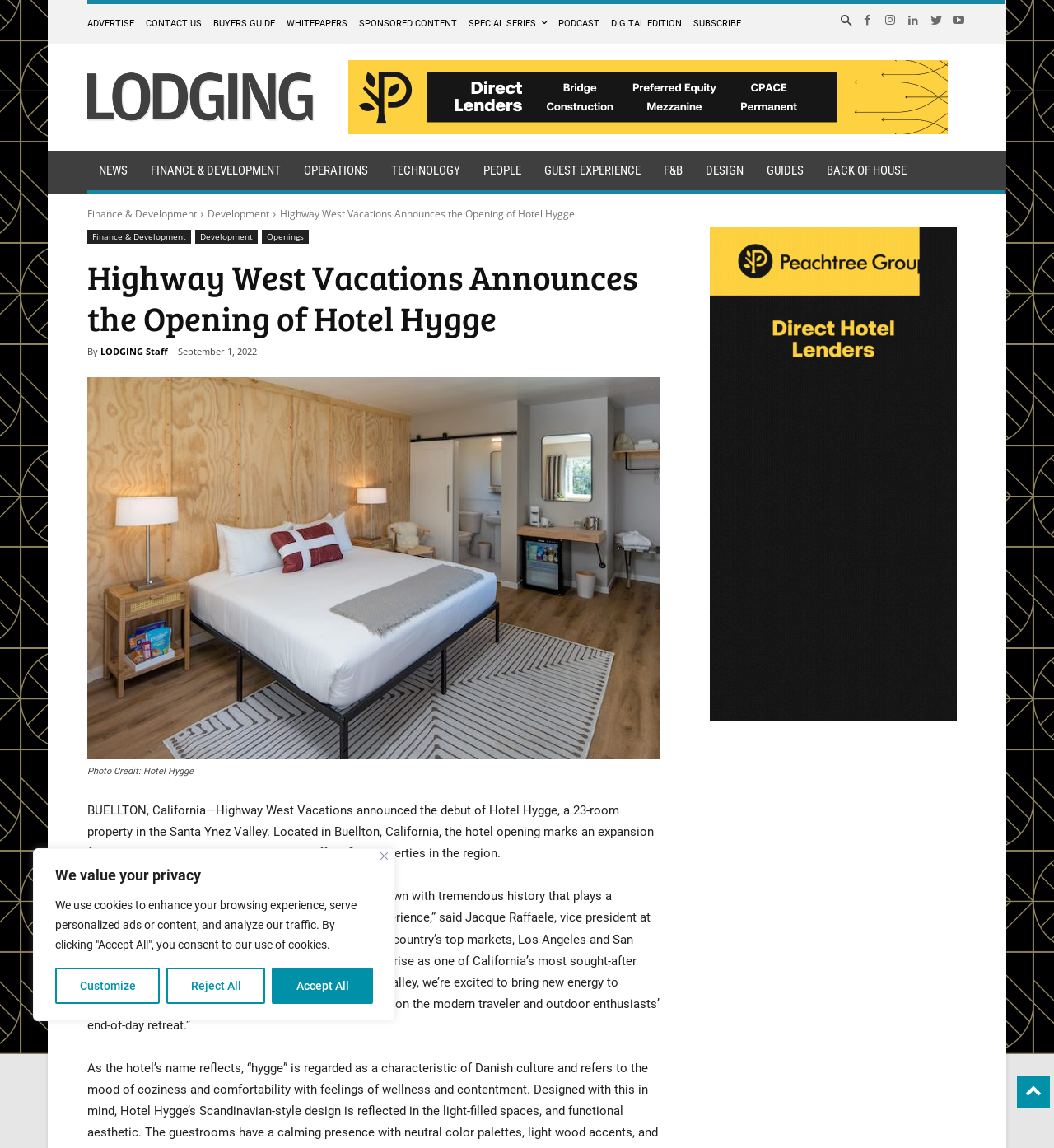Specify the bounding box coordinates of the area to click in order to follow the given instruction: "Search for something."

[0.79, 0.007, 0.816, 0.031]